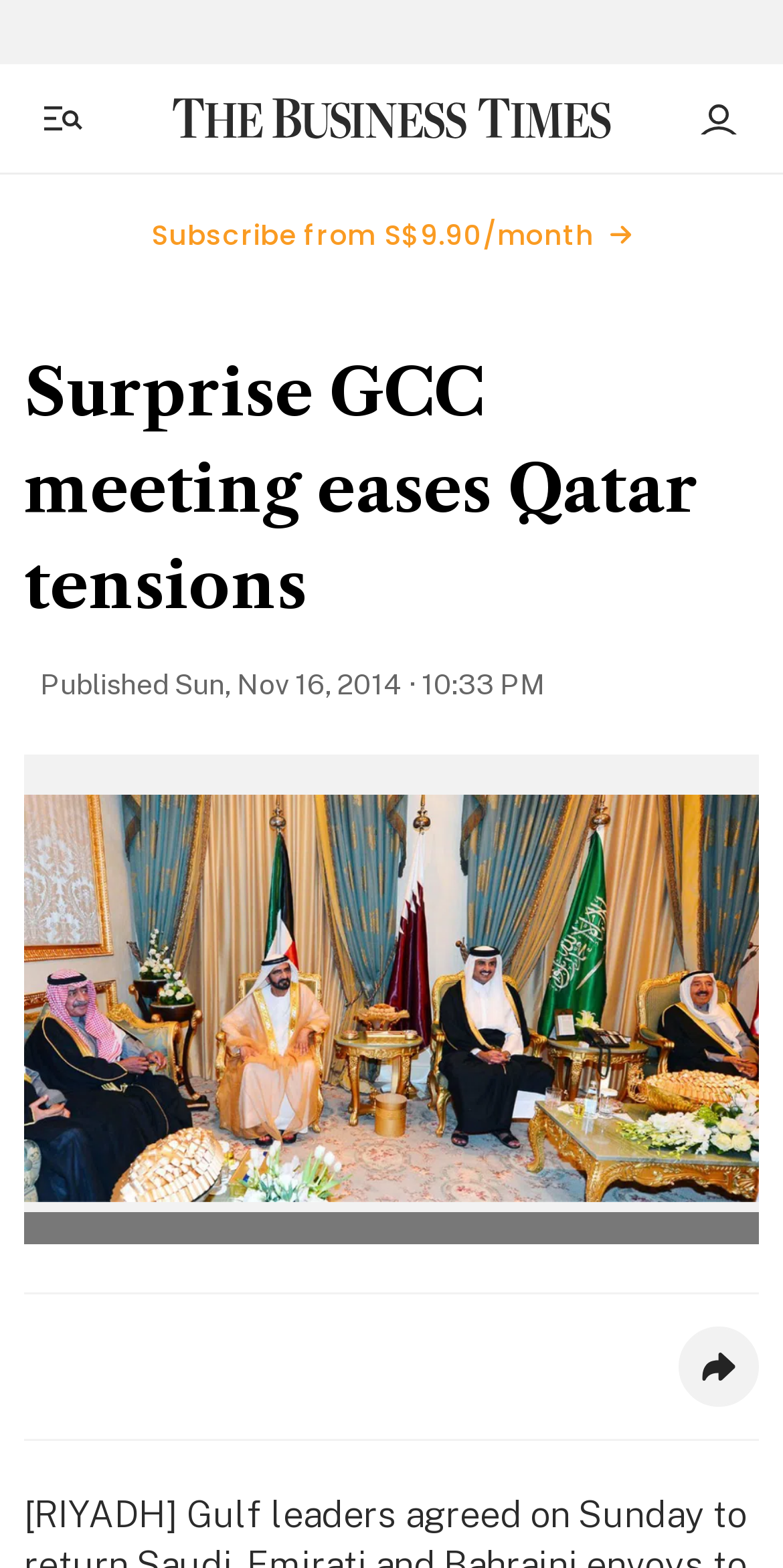What is the name of the publication?
Please answer using one word or phrase, based on the screenshot.

The Business Times